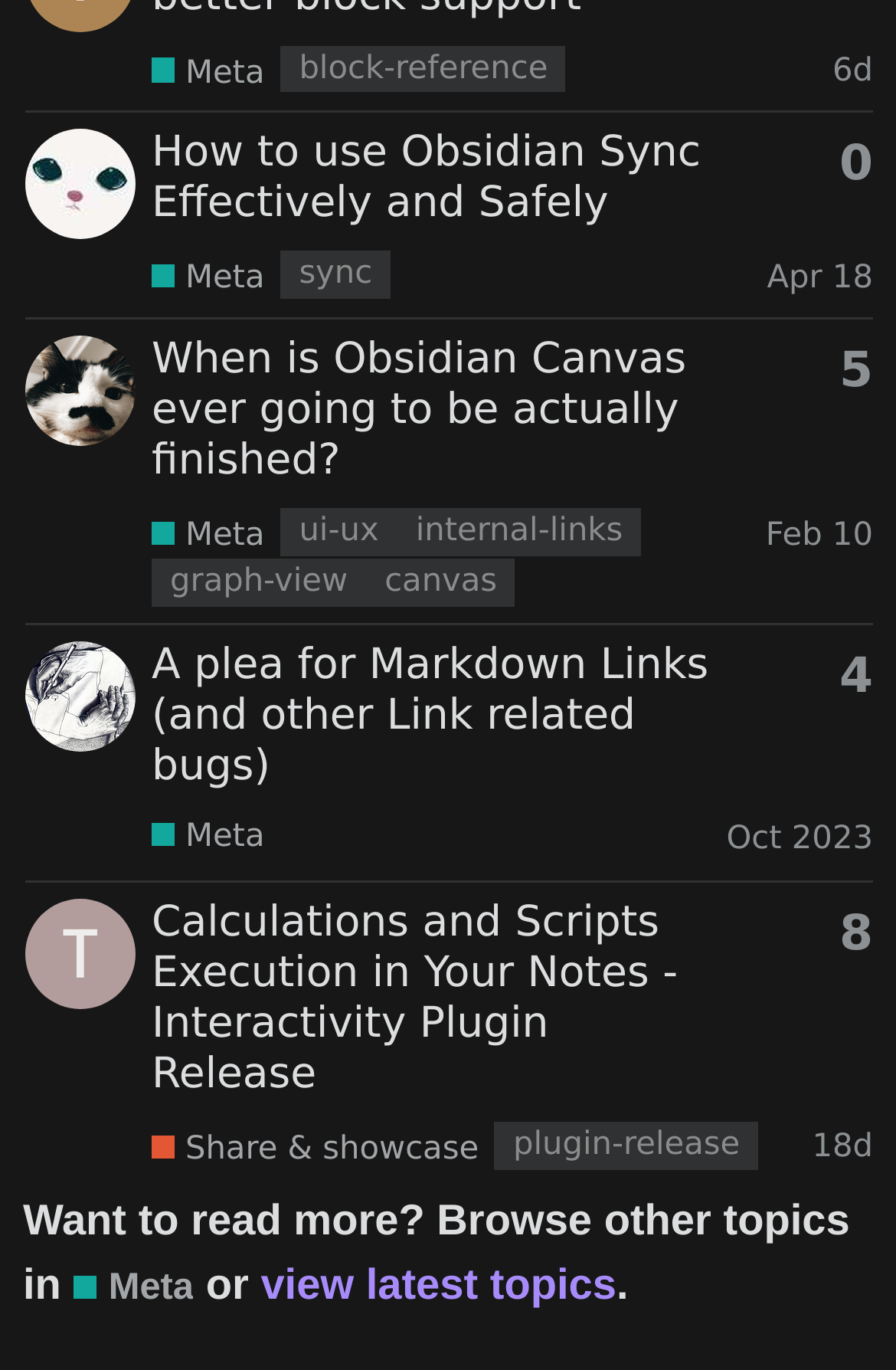Determine the bounding box coordinates for the UI element with the following description: "6d". The coordinates should be four float numbers between 0 and 1, represented as [left, top, right, bottom].

[0.929, 0.036, 0.974, 0.063]